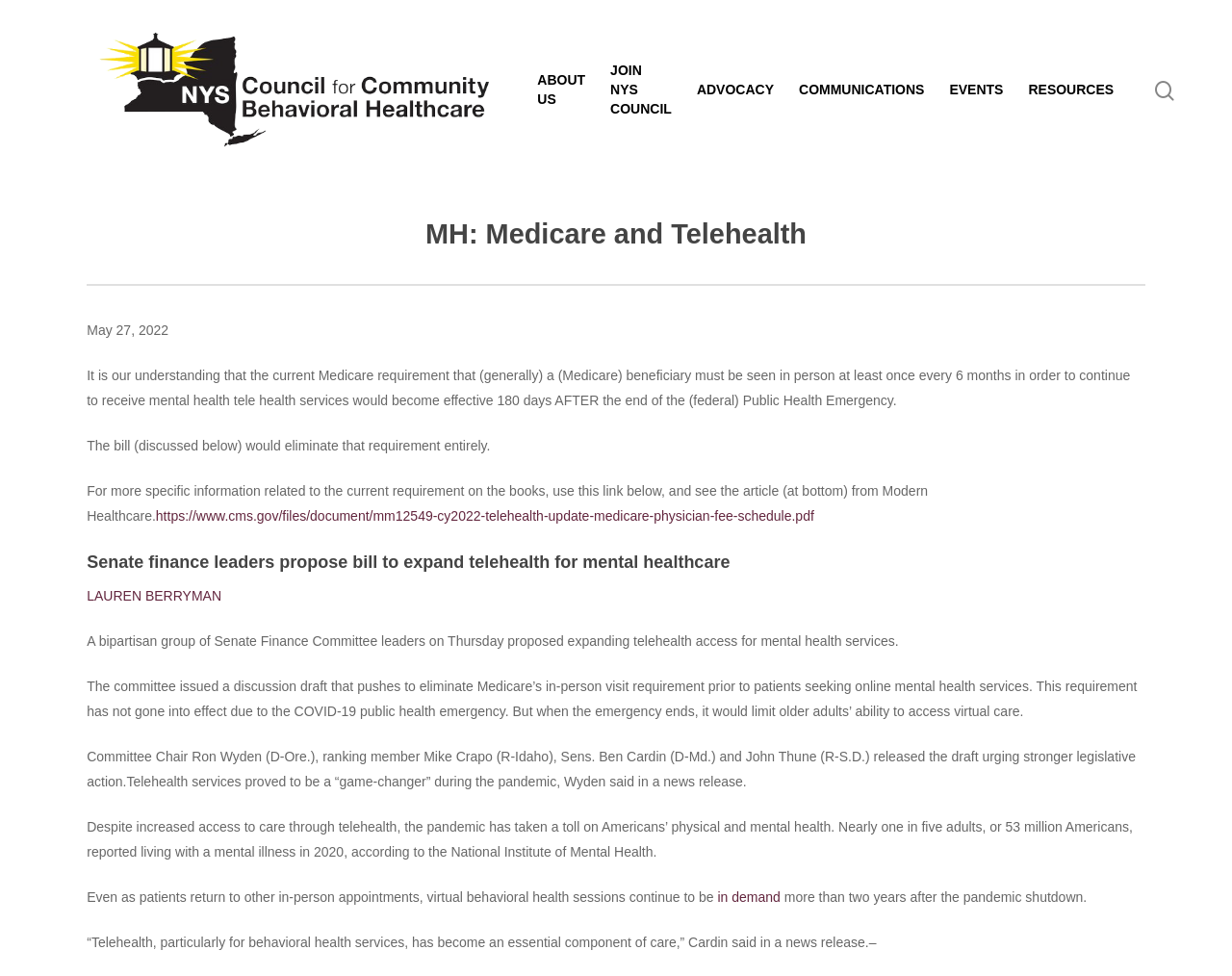Who proposed the bill to expand telehealth for mental healthcare?
Provide a detailed answer to the question, using the image to inform your response.

According to the webpage, a bipartisan group of Senate Finance Committee leaders, including Chair Ron Wyden, ranking member Mike Crapo, Sens. Ben Cardin, and John Thune, proposed the bill to expand telehealth access for mental health services.